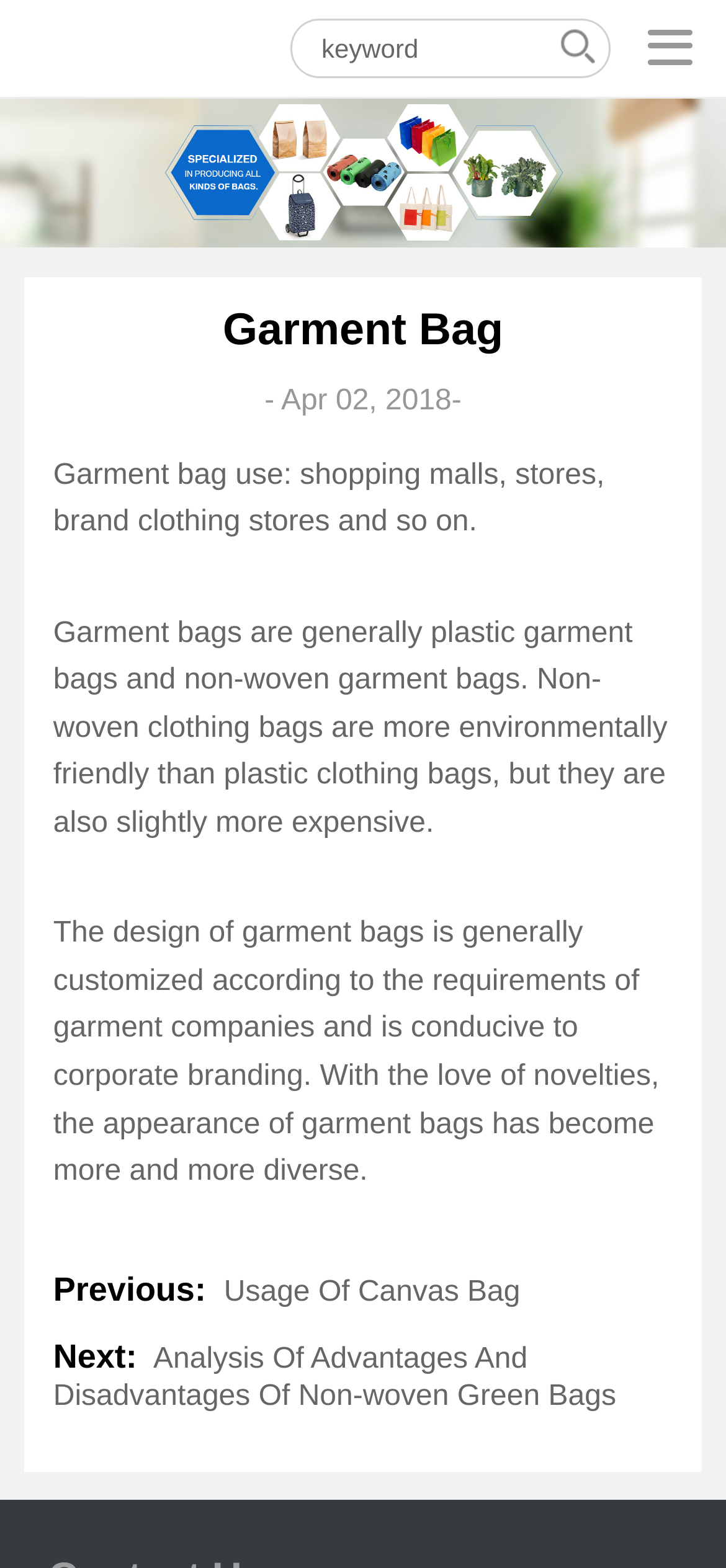Create a detailed summary of all the visual and textual information on the webpage.

The webpage is about Garment Bag, with a prominent heading at the top center of the page. Below the heading, there is a date "Apr 02, 2018" displayed. The main content of the page is an article that discusses the use, types, and design of garment bags. The article is divided into three paragraphs, each describing a different aspect of garment bags. 

At the top left of the page, there is a link to "Liaoning EO Technology Co.,Ltd" accompanied by an image with the same name. Next to it, there is a search bar with a keyword textbox and a button. 

A large image spans the entire width of the page, located below the search bar. 

At the bottom of the page, there are navigation links to previous and next articles, titled "Usage Of Canvas Bag" and "Analysis Of Advantages And Disadvantages Of Non-woven Green Bags", respectively. Additionally, there is a "Back to Top" button at the bottom right corner of the page, accompanied by an image.